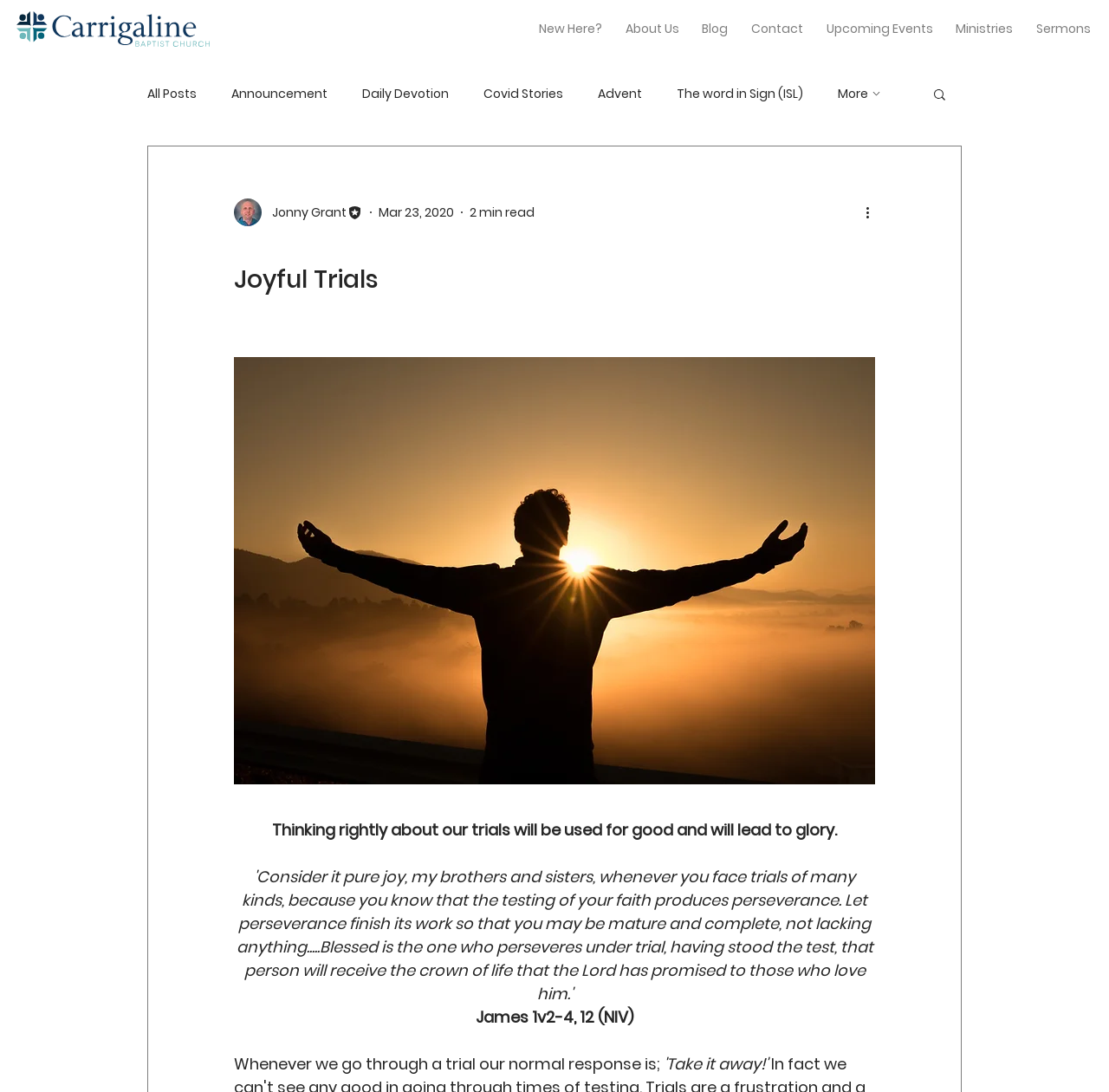What is the first link in the navigation menu?
Based on the screenshot, provide your answer in one word or phrase.

New Here?